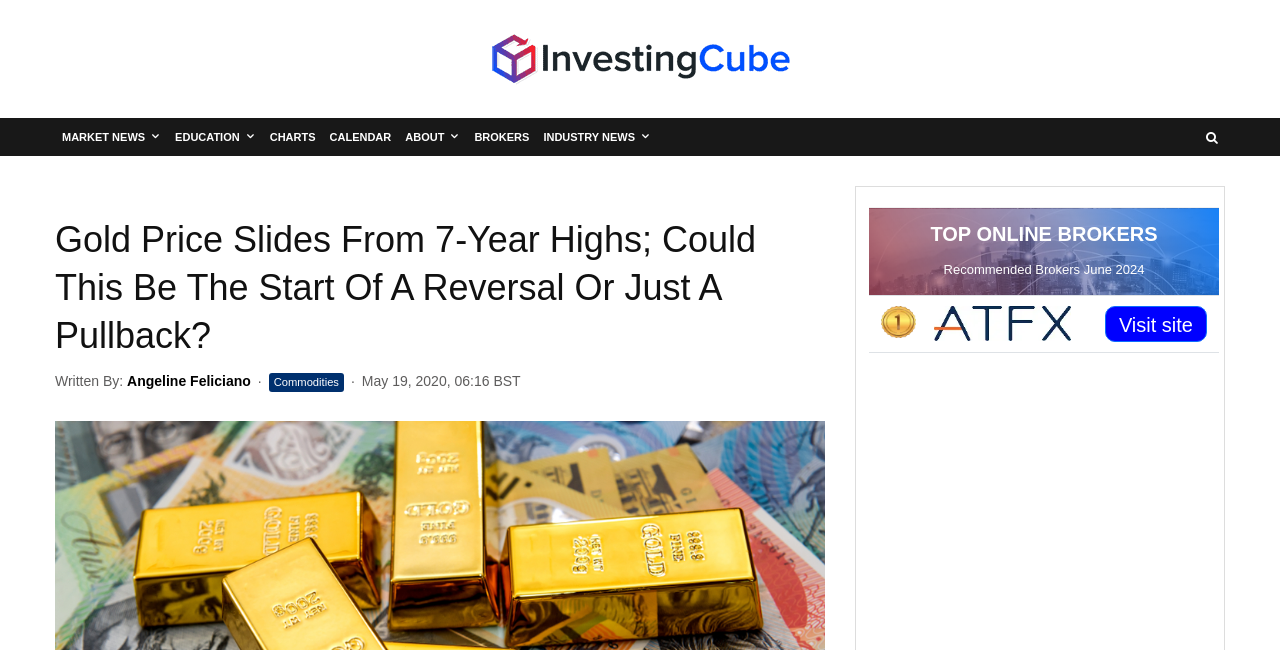Give an extensive and precise description of the webpage.

The webpage appears to be a news article or blog post focused on the gold market. At the top, there is a navigation menu with links to various sections, including "Market News", "Education", "Charts", "Calendar", "About", "Brokers", and "Industry News". These links are positioned horizontally across the top of the page.

Below the navigation menu, there is a heading that reads "Gold Price Slides From 7-Year Highs; Could This Be The Start Of A Reversal Or Just A Pullback?" This heading is centered and takes up a significant portion of the page.

Underneath the heading, there is a section that displays the author's name, "Angeline Feliciano", and a category label, "Commodities". The publication date and time, "May 19, 2020, 06:16 BST", are also displayed in this section.

The main content of the page appears to be a table that takes up most of the page's width. The table has a header row with a single column labeled "TOP ONLINE BROKERS Recommended Brokers June 2024". Below the header, there is a row with a grid cell containing an icon, a logo labeled "ATFX", and a button labeled "Visit site". This suggests that the table may be listing online brokers with their respective logos and links to visit their sites.

In the top-right corner of the page, there is a small link labeled "link", which may be a secondary navigation element or a call-to-action.